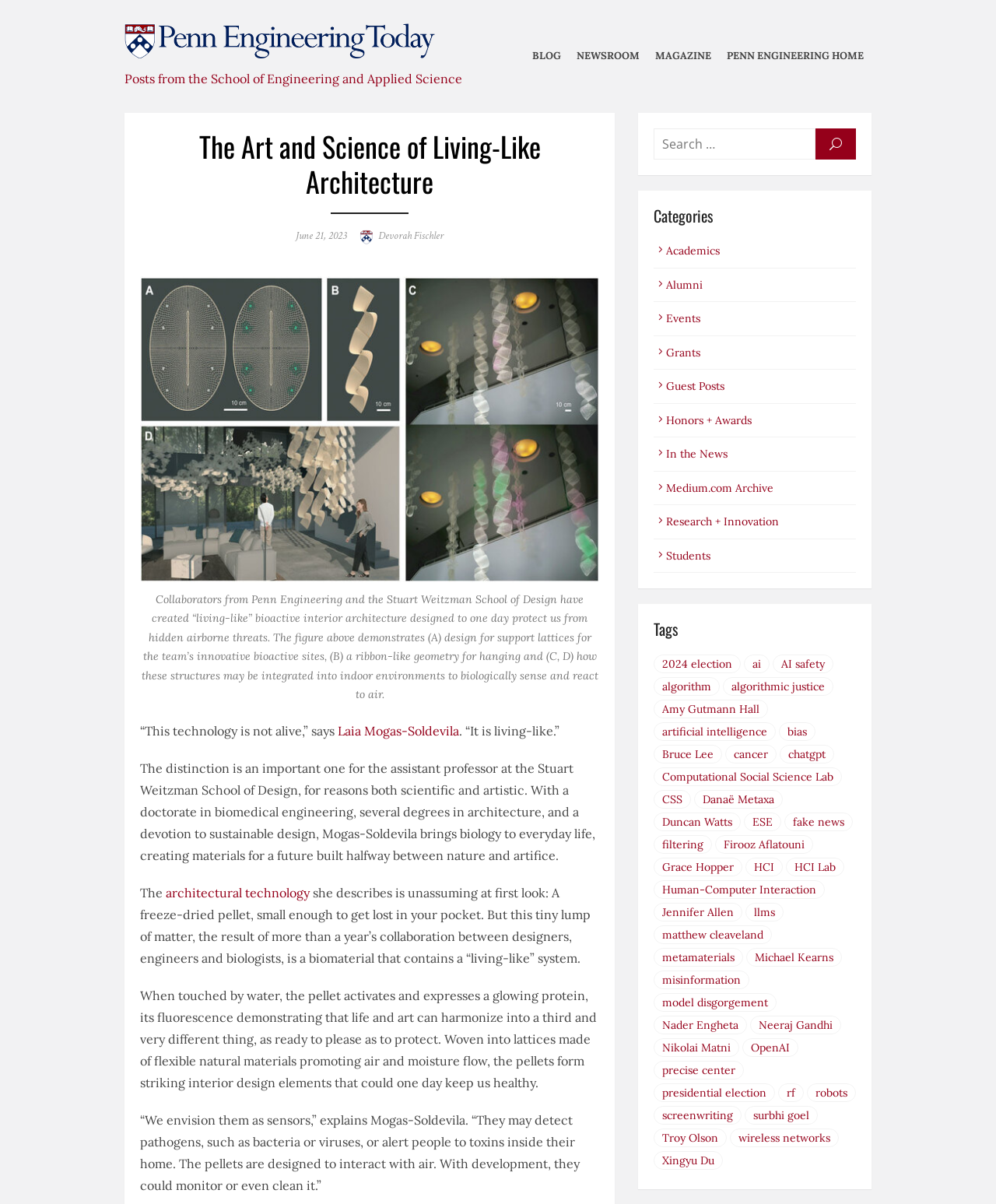Give the bounding box coordinates for the element described as: "Penn Engineering Home".

[0.726, 0.034, 0.871, 0.06]